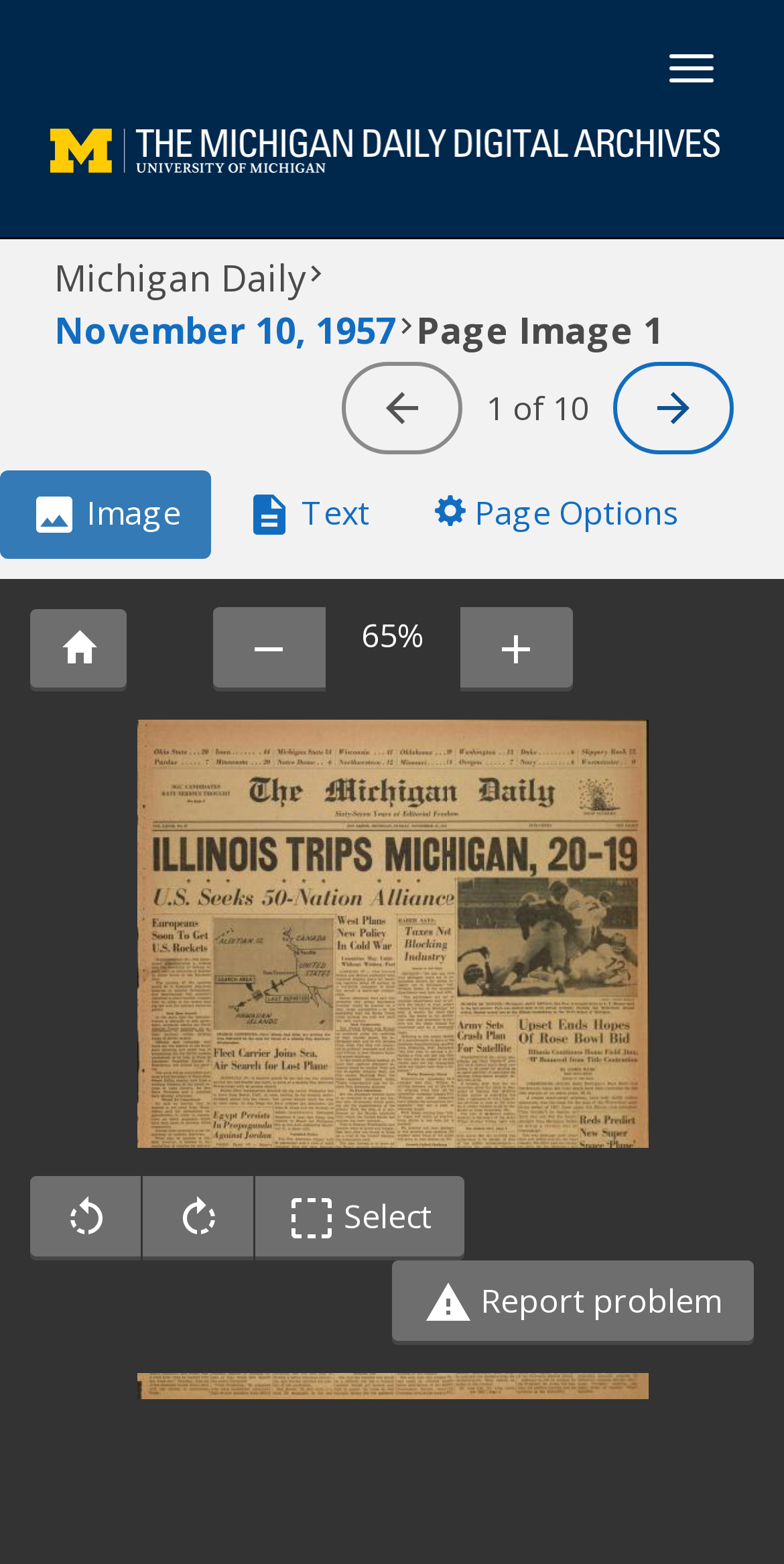How many tabs are there?
Please answer the question as detailed as possible.

I counted the number of tabs by looking at the tablist element which contains three tabs: 'Image', 'Text', and 'Page Options'.